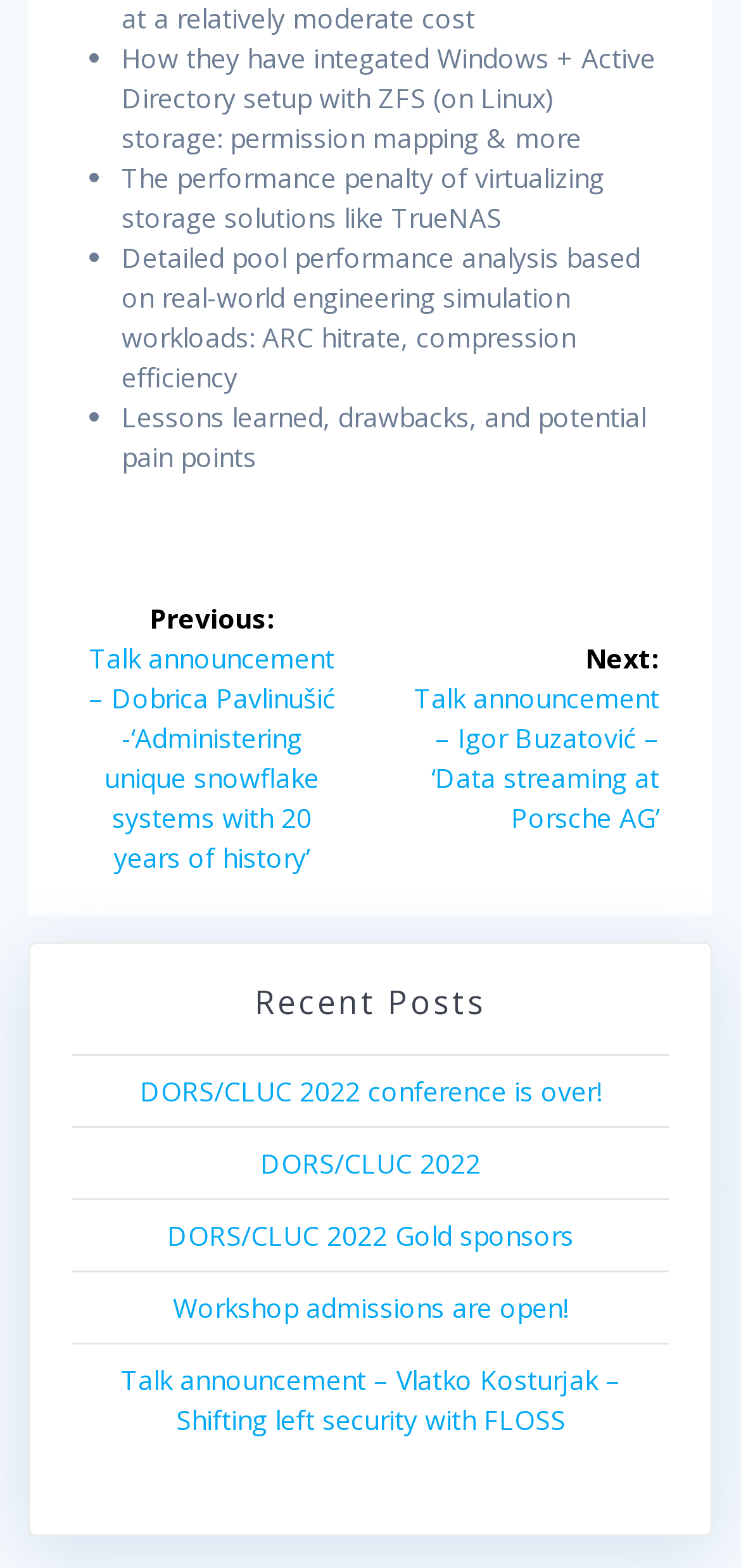How many list markers are on the page?
Respond to the question with a well-detailed and thorough answer.

I counted the number of list markers on the page, which are represented by the '•' symbol. There are four of them, each preceding a StaticText element.